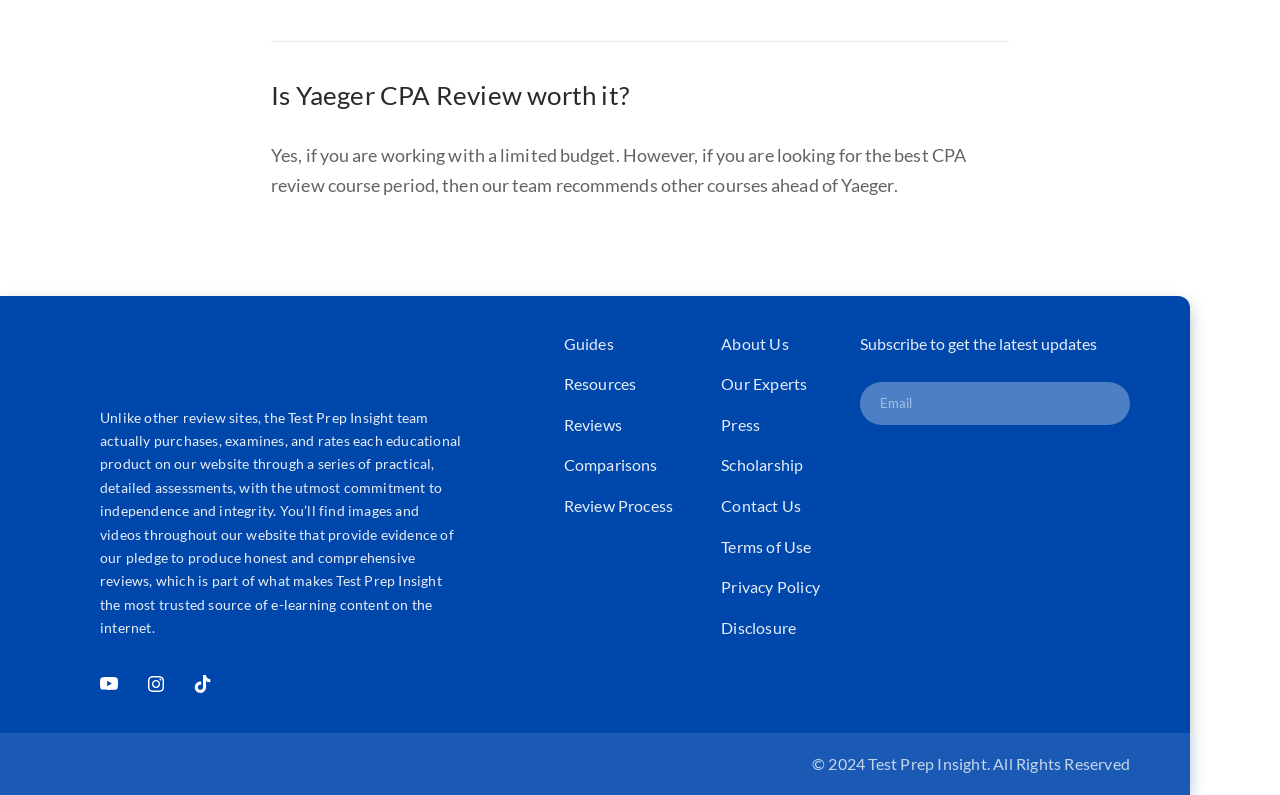What is the topic of the review?
Give a detailed and exhaustive answer to the question.

The topic of the review is Yaeger CPA Review, which can be inferred from the heading 'Is Yaeger CPA Review worth it?' at the top of the webpage.